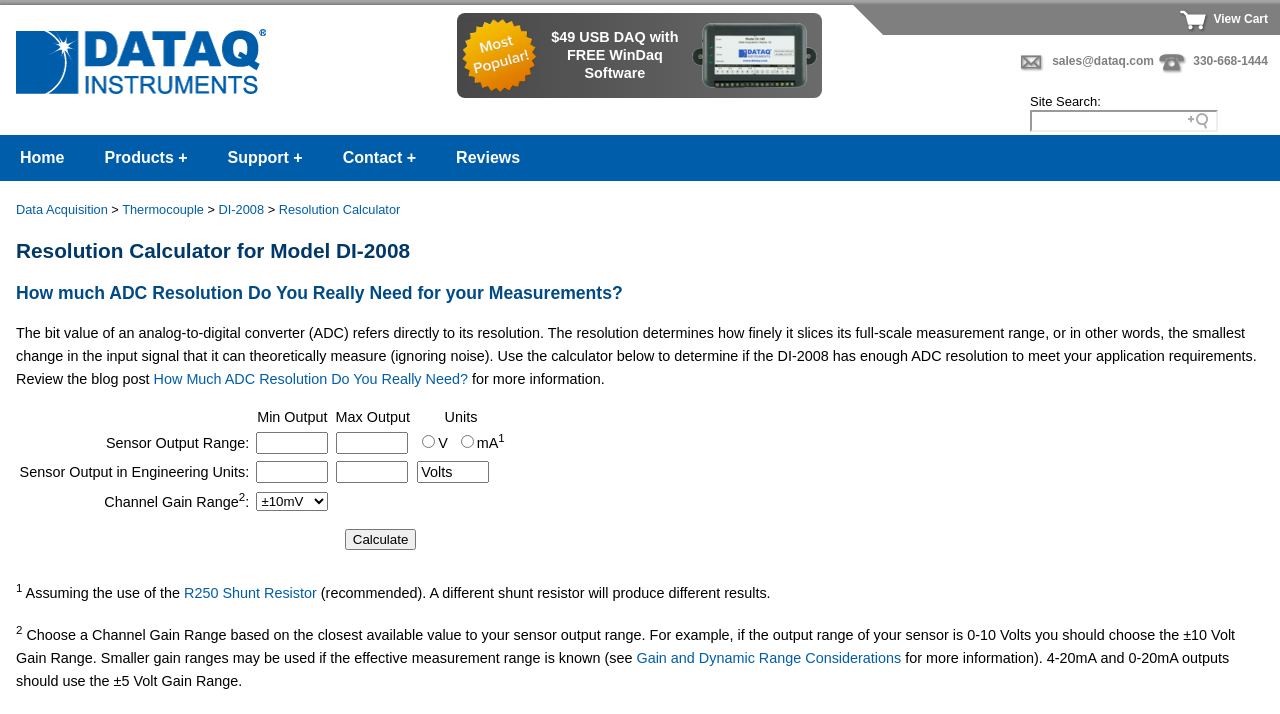What is the purpose of the 'Calculate' button?
Please respond to the question with a detailed and well-explained answer.

The 'Calculate' button is used to calculate the required ADC resolution based on the input values provided by the user, such as the sensor output range and channel gain range. It helps users to determine if the DI-2008 has enough ADC resolution to meet their application requirements.